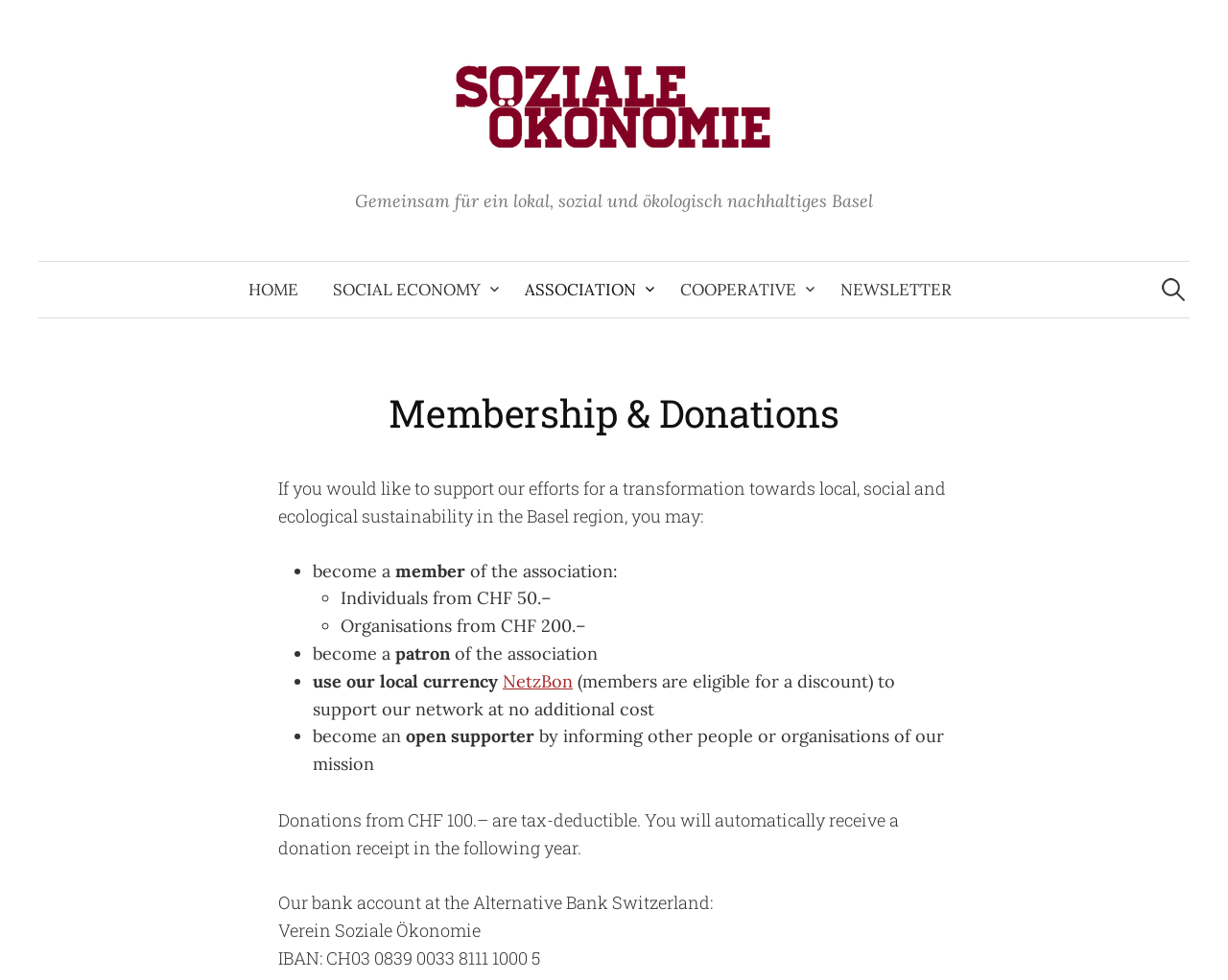Given the webpage screenshot and the description, determine the bounding box coordinates (top-left x, top-left y, bottom-right x, bottom-right y) that define the location of the UI element matching this description: Social Economy

[0.257, 0.267, 0.413, 0.324]